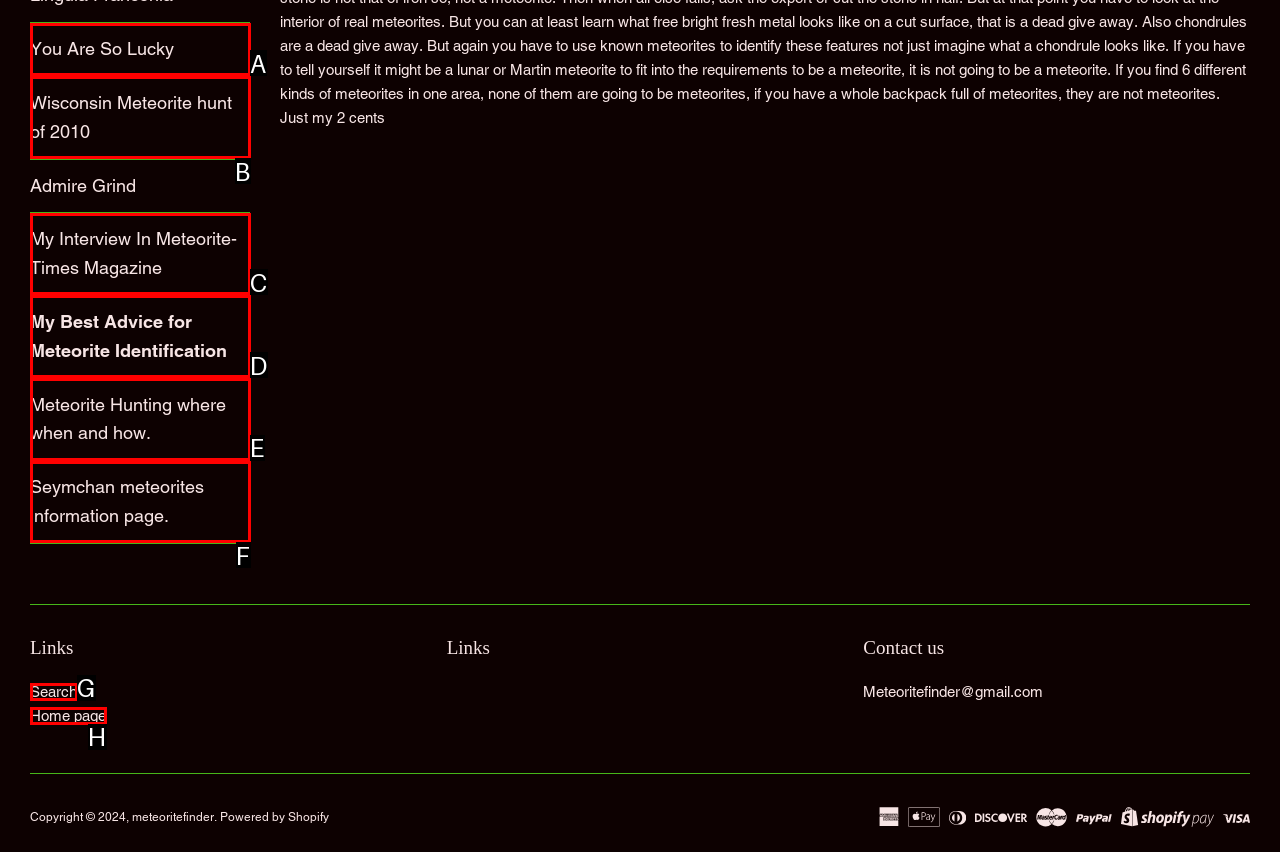Find the HTML element that corresponds to the description: Search. Indicate your selection by the letter of the appropriate option.

G